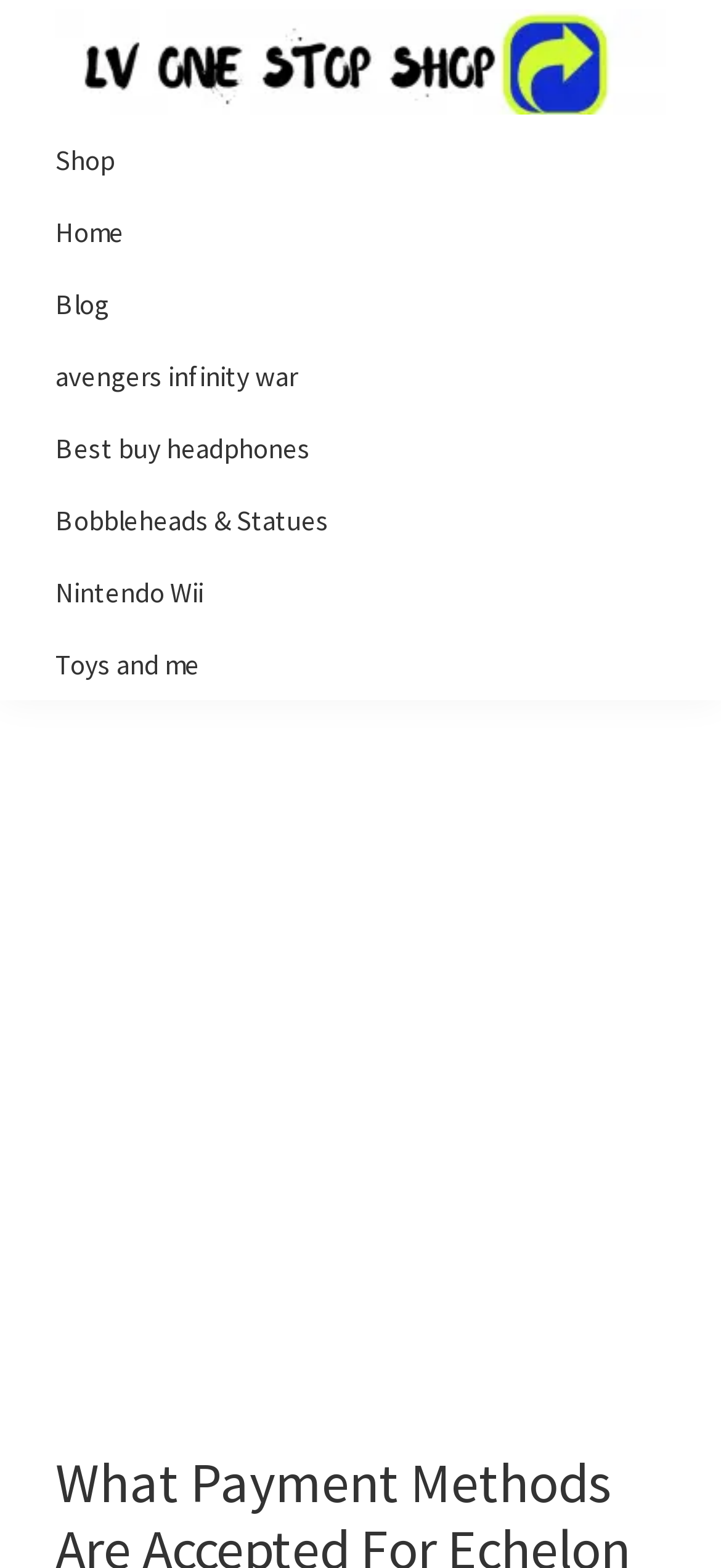Please answer the following question using a single word or phrase: 
What type of icon is used for the menu button?

uf333